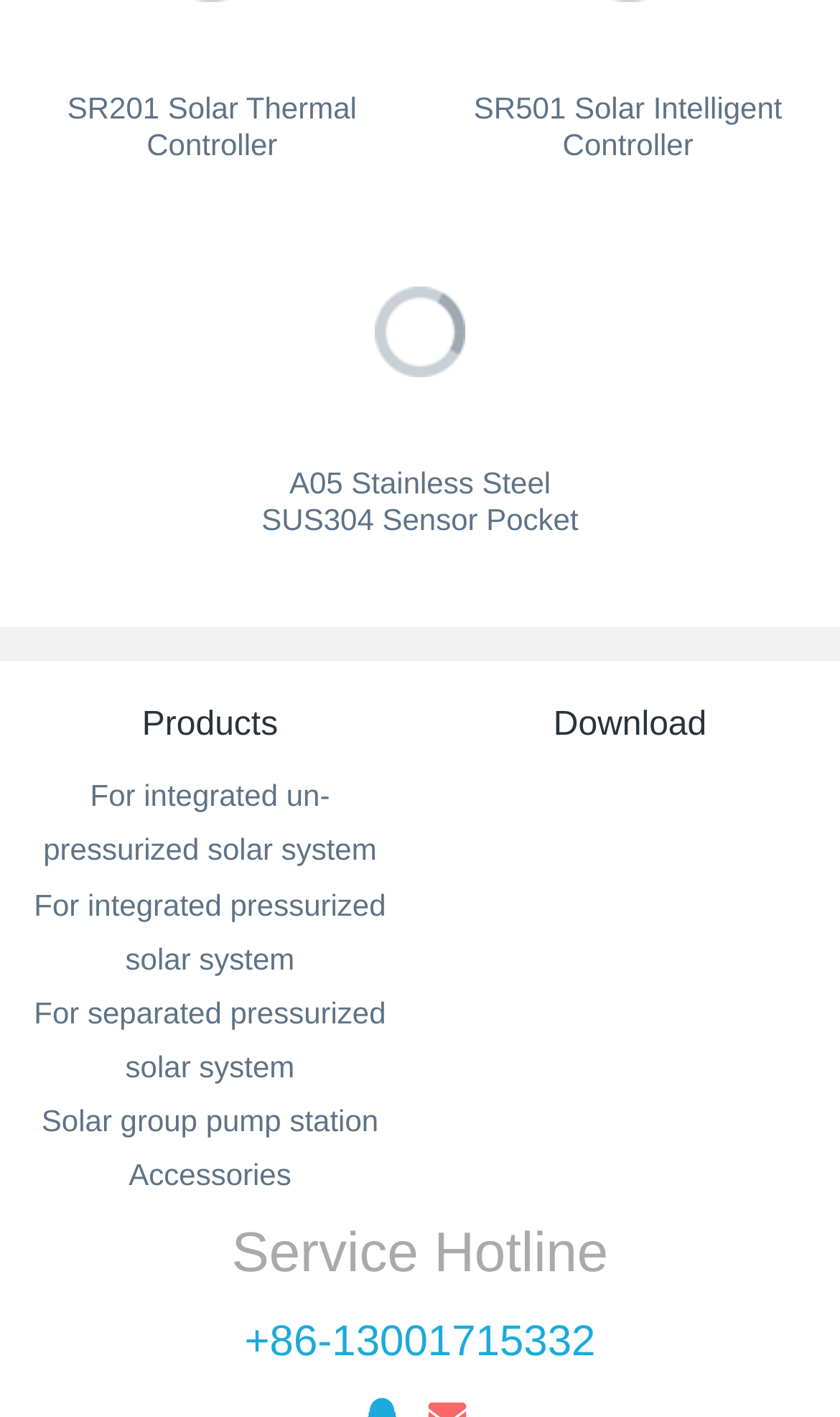Using the provided element description, identify the bounding box coordinates as (top-left x, top-left y, bottom-right x, bottom-right y). Ensure all values are between 0 and 1. Description: Original link

None